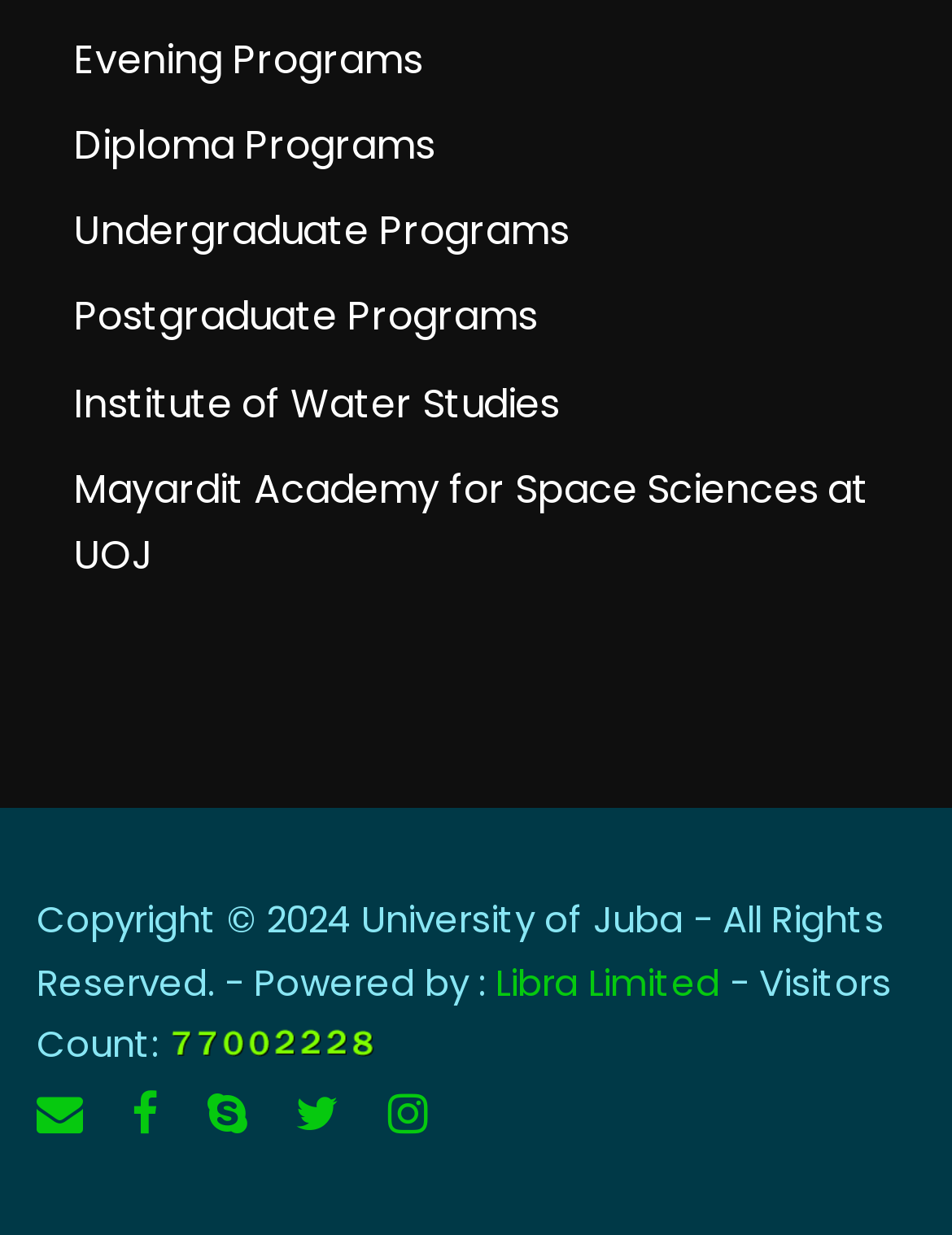What is the copyright year? Analyze the screenshot and reply with just one word or a short phrase.

2024